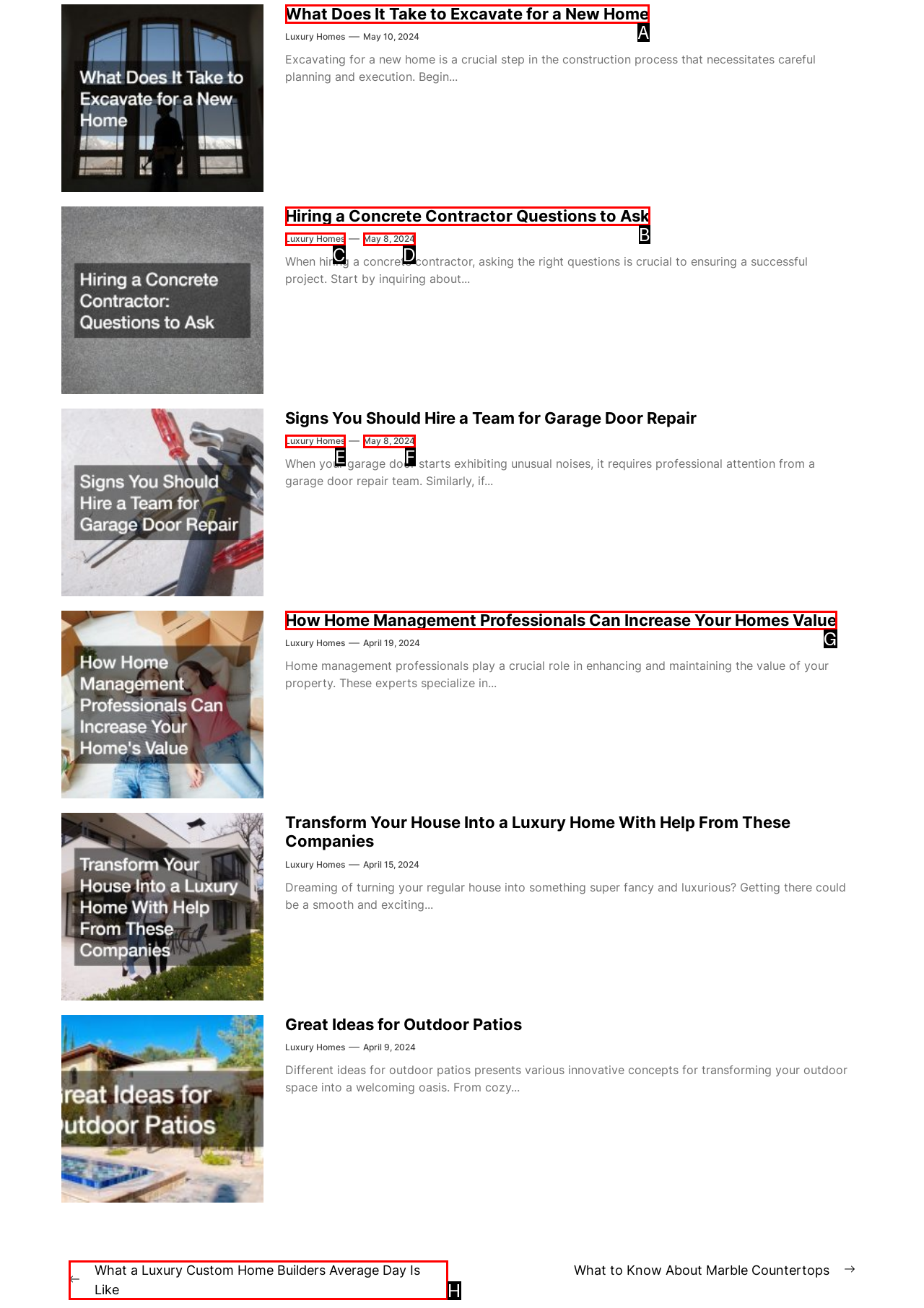Given the description: May 8, 2024May 8, 2024
Identify the letter of the matching UI element from the options.

D